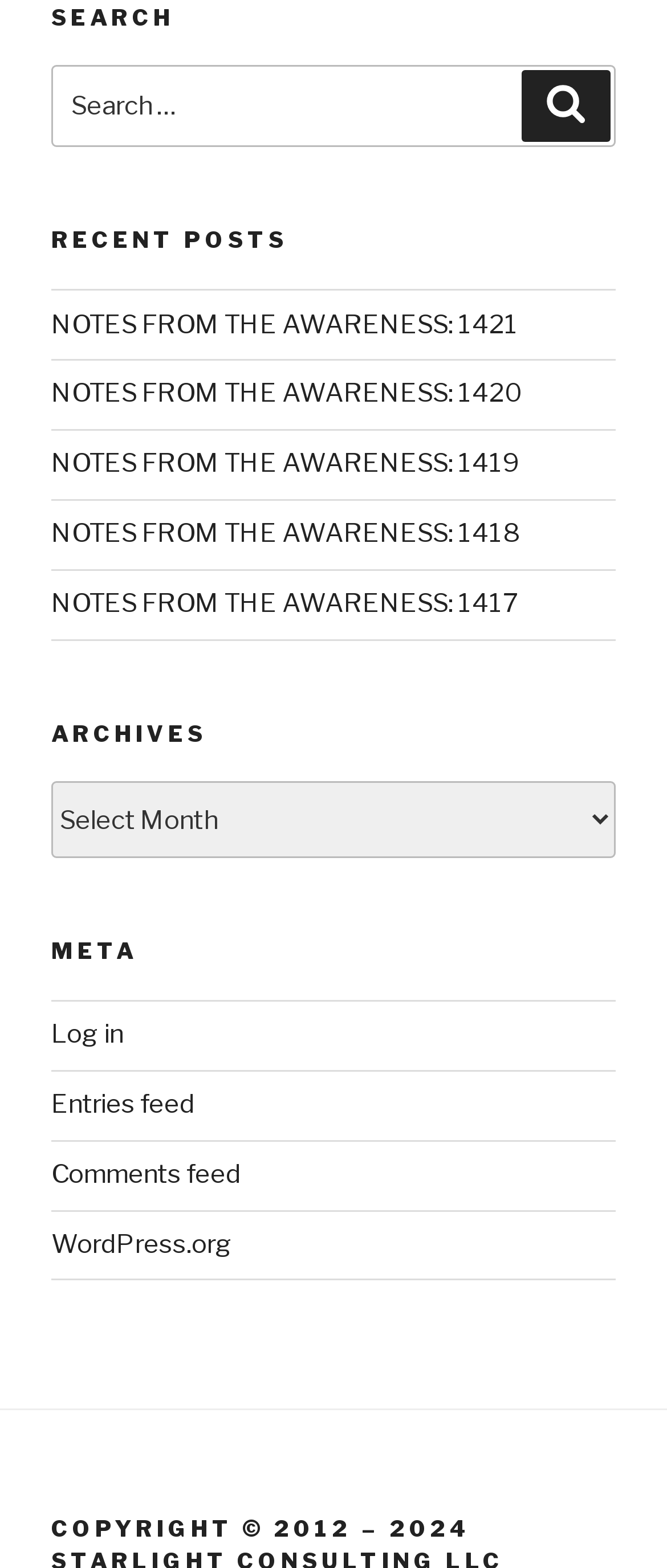Use a single word or phrase to answer the following:
How many recent posts are listed?

5